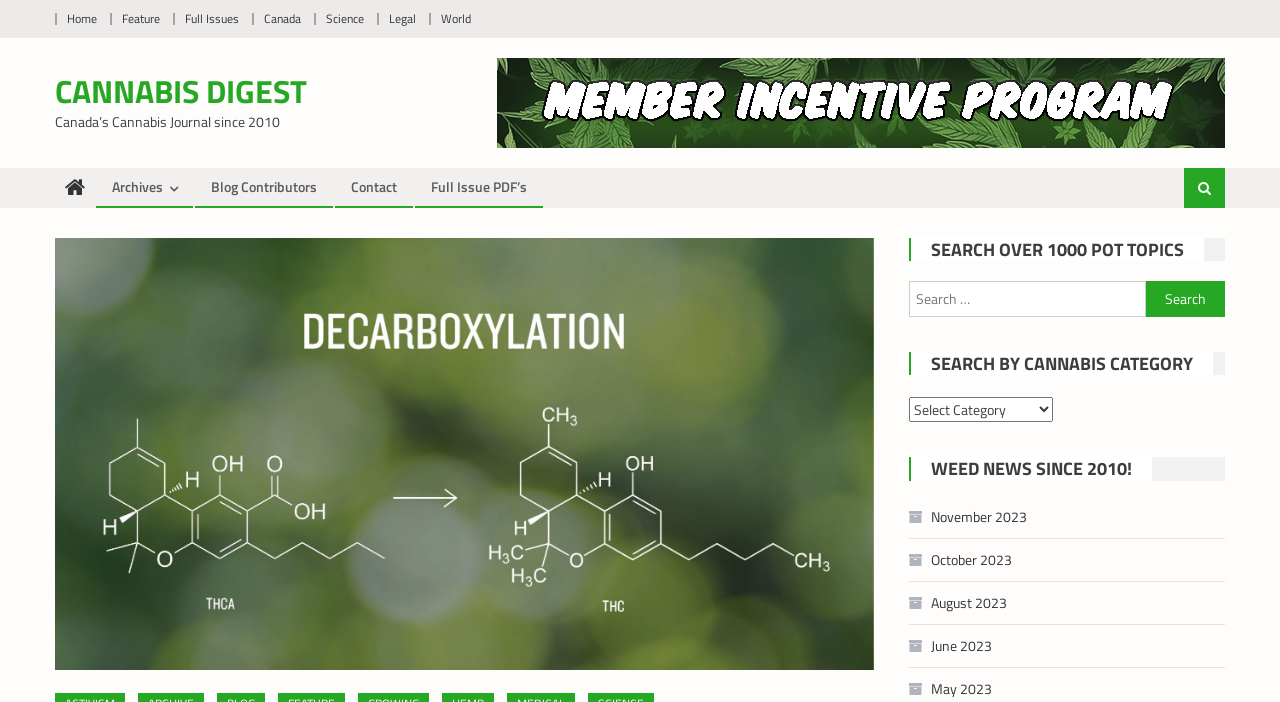Please find and report the bounding box coordinates of the element to click in order to perform the following action: "Search for a topic". The coordinates should be expressed as four float numbers between 0 and 1, in the format [left, top, right, bottom].

[0.71, 0.4, 0.957, 0.452]